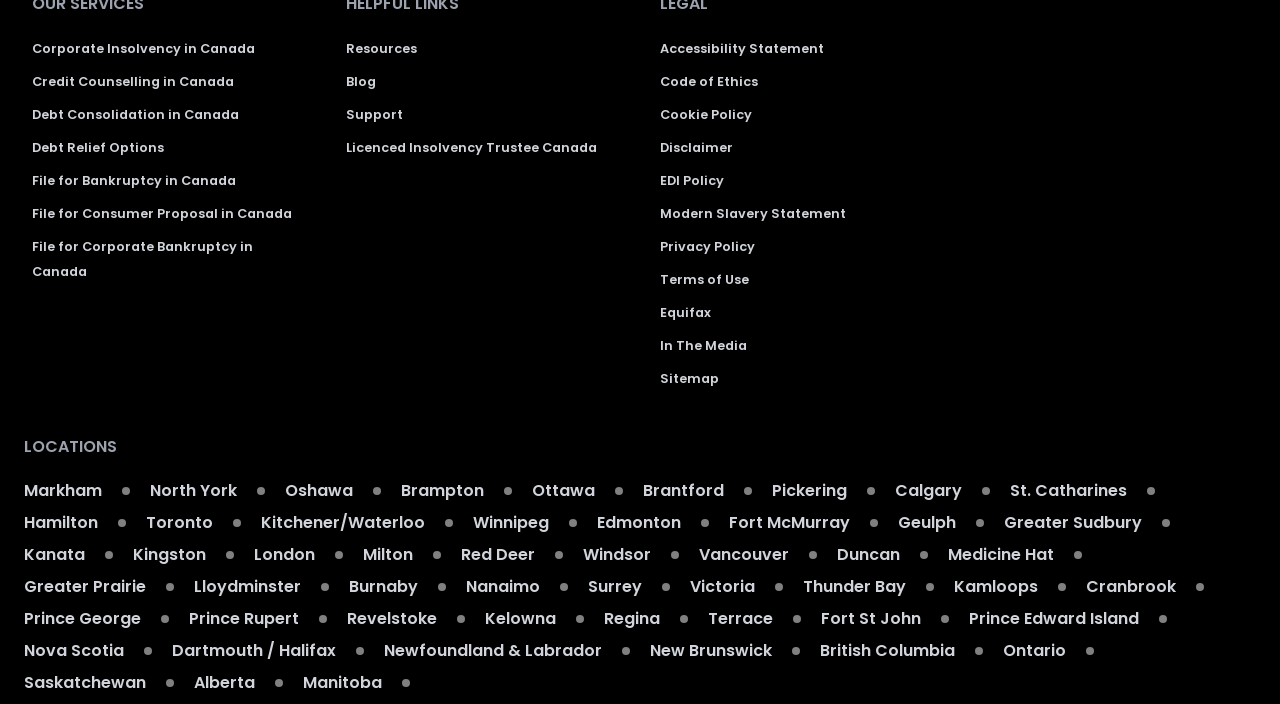Please identify the bounding box coordinates of the clickable area that will allow you to execute the instruction: "View Resources".

[0.27, 0.057, 0.326, 0.081]